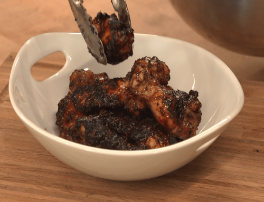Describe every detail you can see in the image.

A delicious serving of Jamaican Jerk Chicken Wings is showcased in this image, highlighting the wings' beautifully charred and crispy exterior. The golden-brown, seasoned wings are tongs being used to lift one from the bowl, emphasizing their succulent texture. Their rich, smoky aroma evokes the bold flavors characteristic of Jamaican cuisine. The wings are presented in a sleek white bowl, resting on a natural wood surface that enhances the visual appeal of the dish. This image invites viewers to savor the taste and experience of a truly delightful Caribbean-inspired meal.